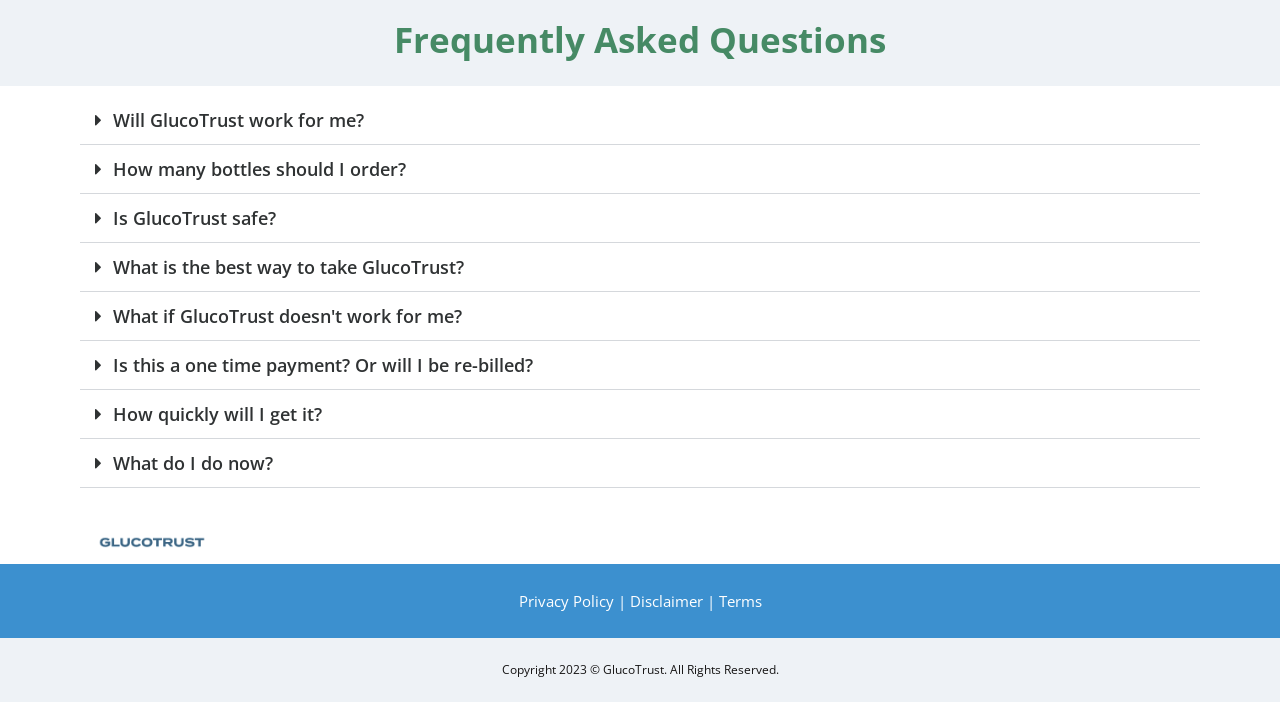With reference to the screenshot, provide a detailed response to the question below:
What is the main topic of this webpage?

The main topic of this webpage is 'Frequently Asked Questions' because the heading 'Frequently Asked Questions' is prominently displayed at the top of the page, and the rest of the content is organized into a series of questions and answers.